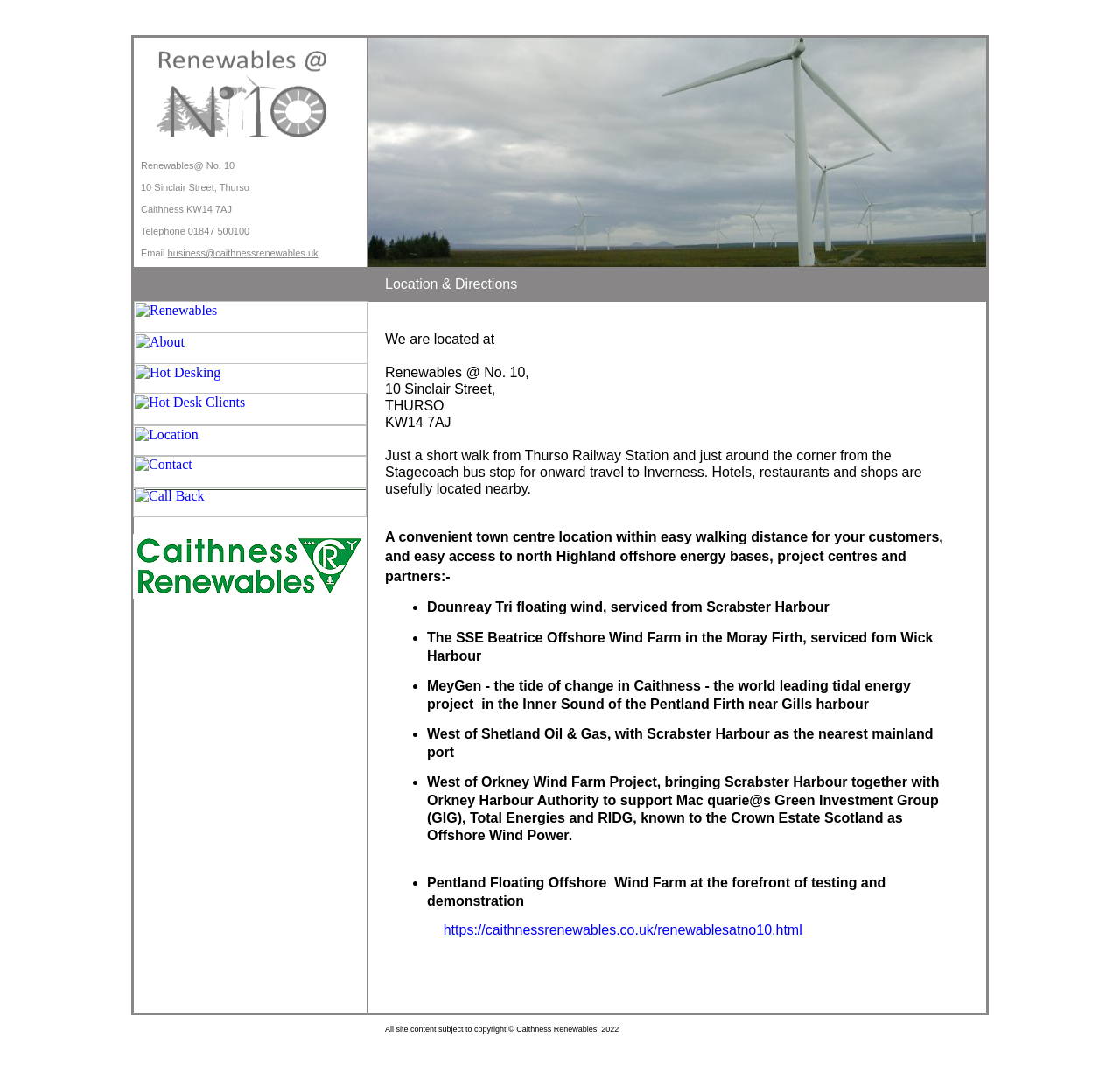Please identify the bounding box coordinates of the element on the webpage that should be clicked to follow this instruction: "view editor picks". The bounding box coordinates should be given as four float numbers between 0 and 1, formatted as [left, top, right, bottom].

None